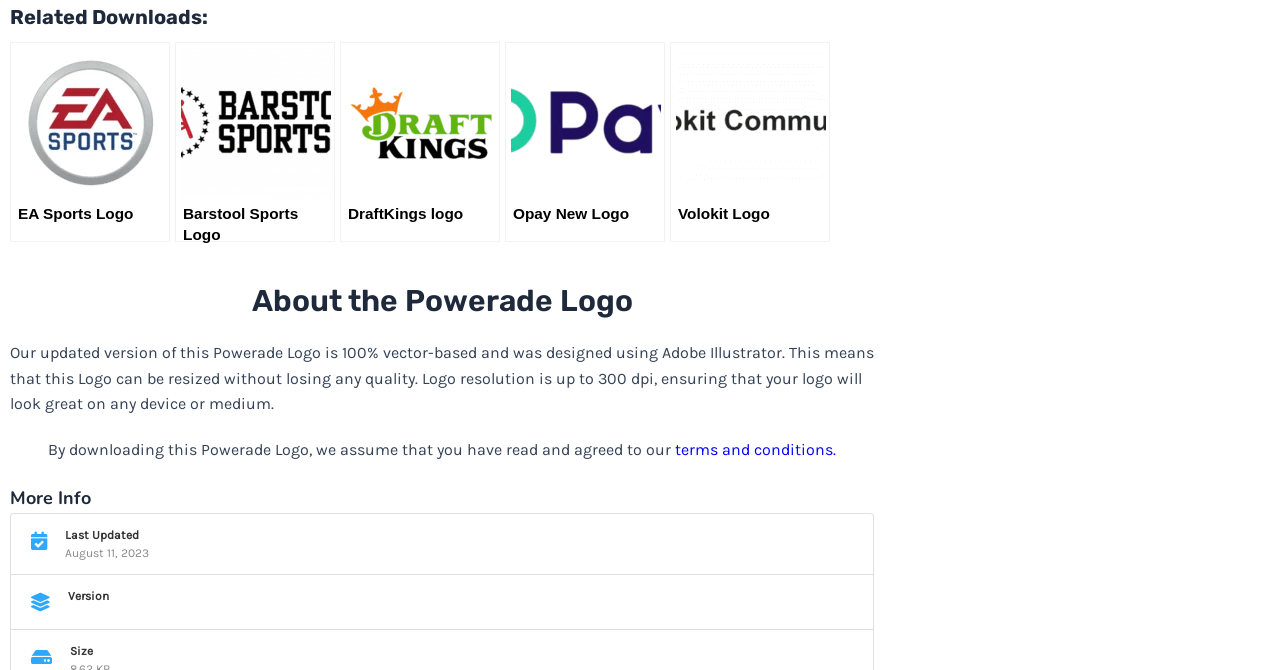Can you provide the bounding box coordinates for the element that should be clicked to implement the instruction: "Read more about GoFundMe Logo"?

[0.713, 0.261, 0.813, 0.288]